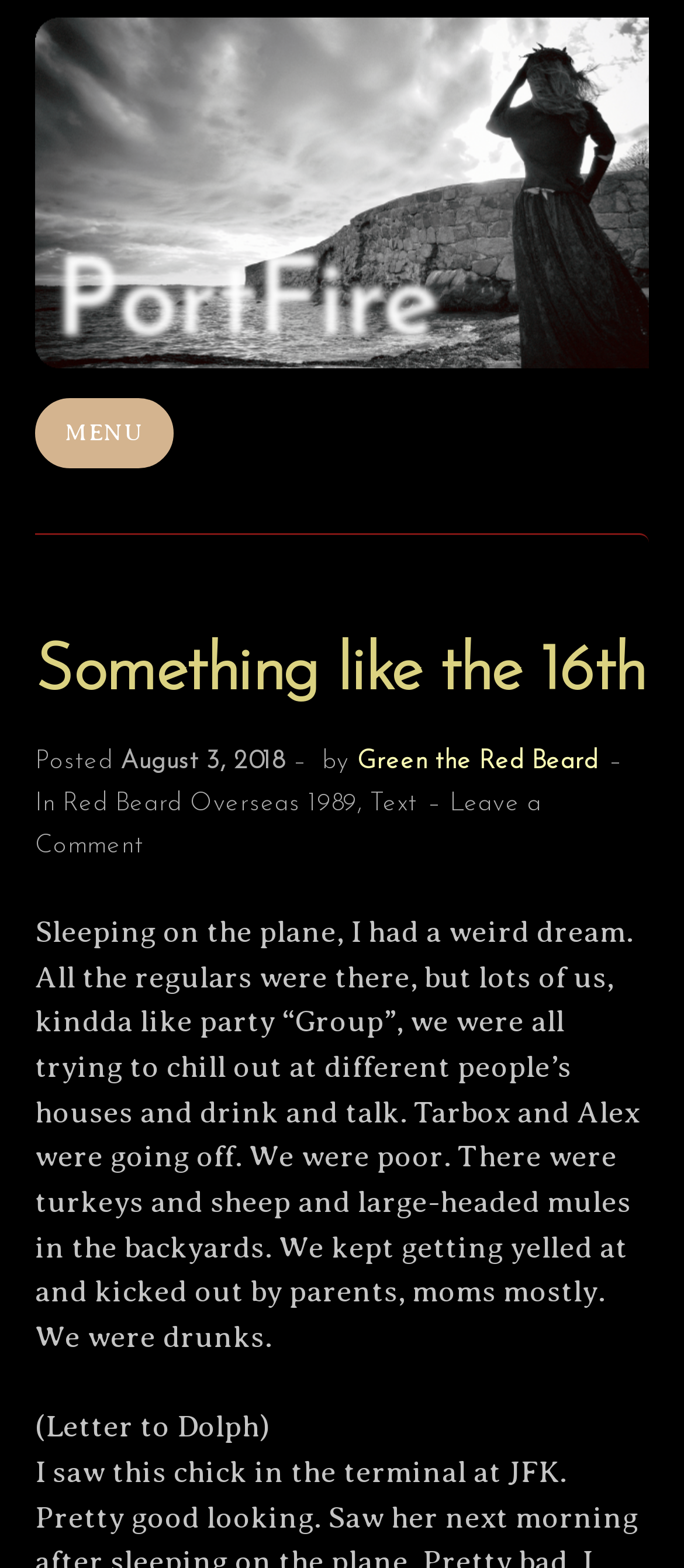From the details in the image, provide a thorough response to the question: What is the purpose of the button at the top?

I found the purpose of the button by looking at the button element with the text 'MENU' which is located at the top of the page and controls the site navigation and social navigation.